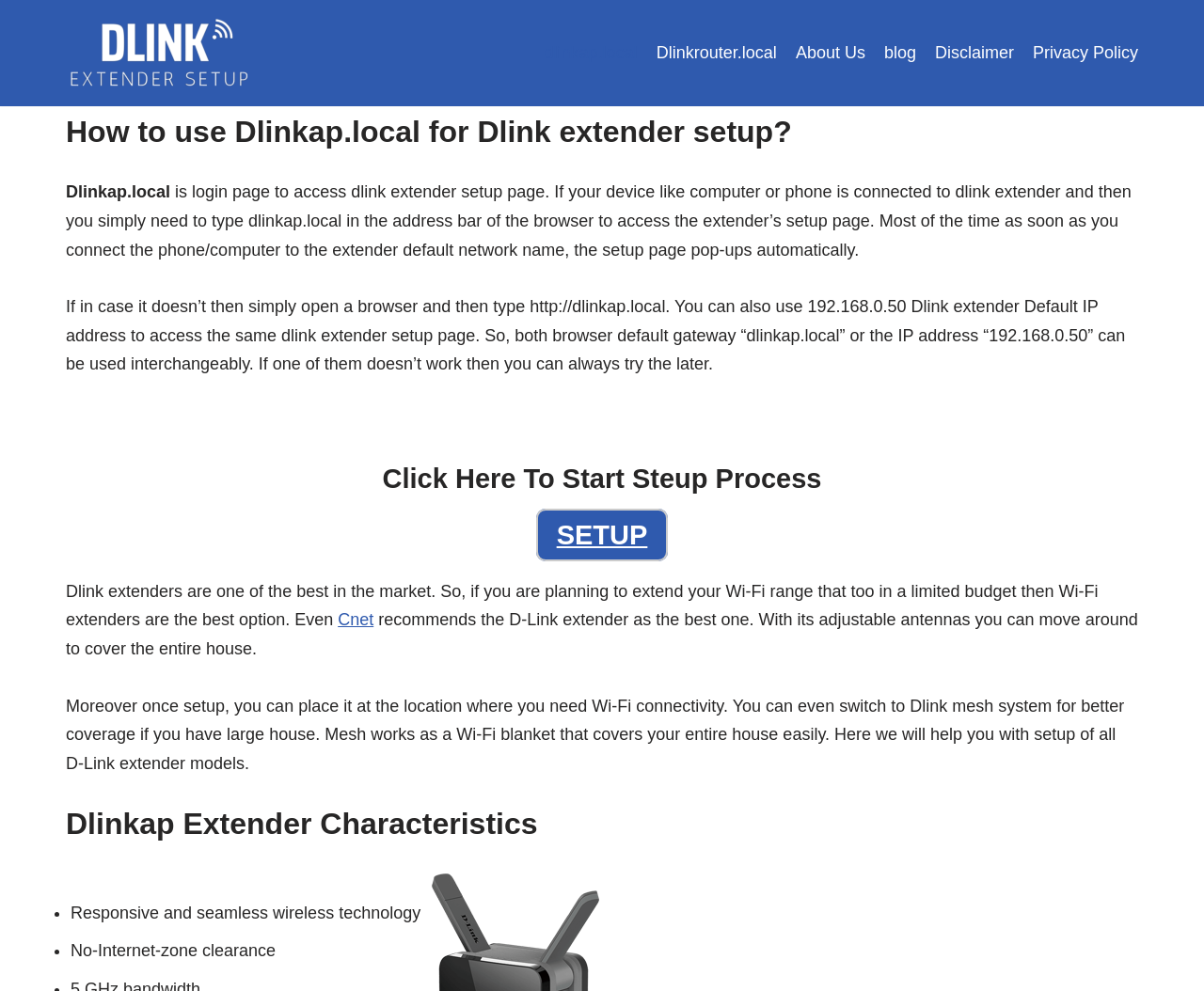What is the characteristic of D-link extender mentioned on the webpage?
Look at the image and answer the question using a single word or phrase.

Responsive and seamless wireless technology